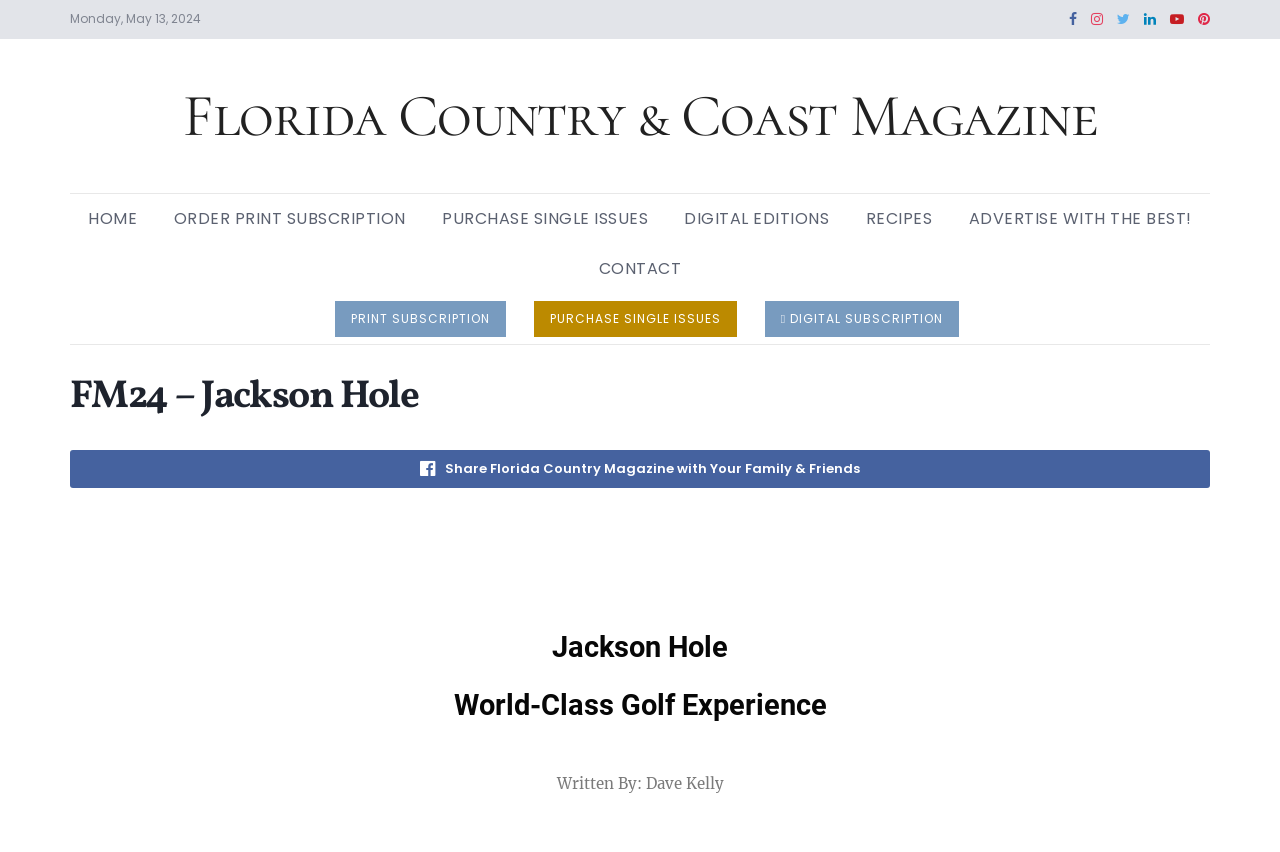What is the purpose of the link 'SHARE'?
Give a detailed explanation using the information visible in the image.

I found the purpose of the link by looking at the link element with the text ' Share Florida Country Magazine with Your Family & Friends'.